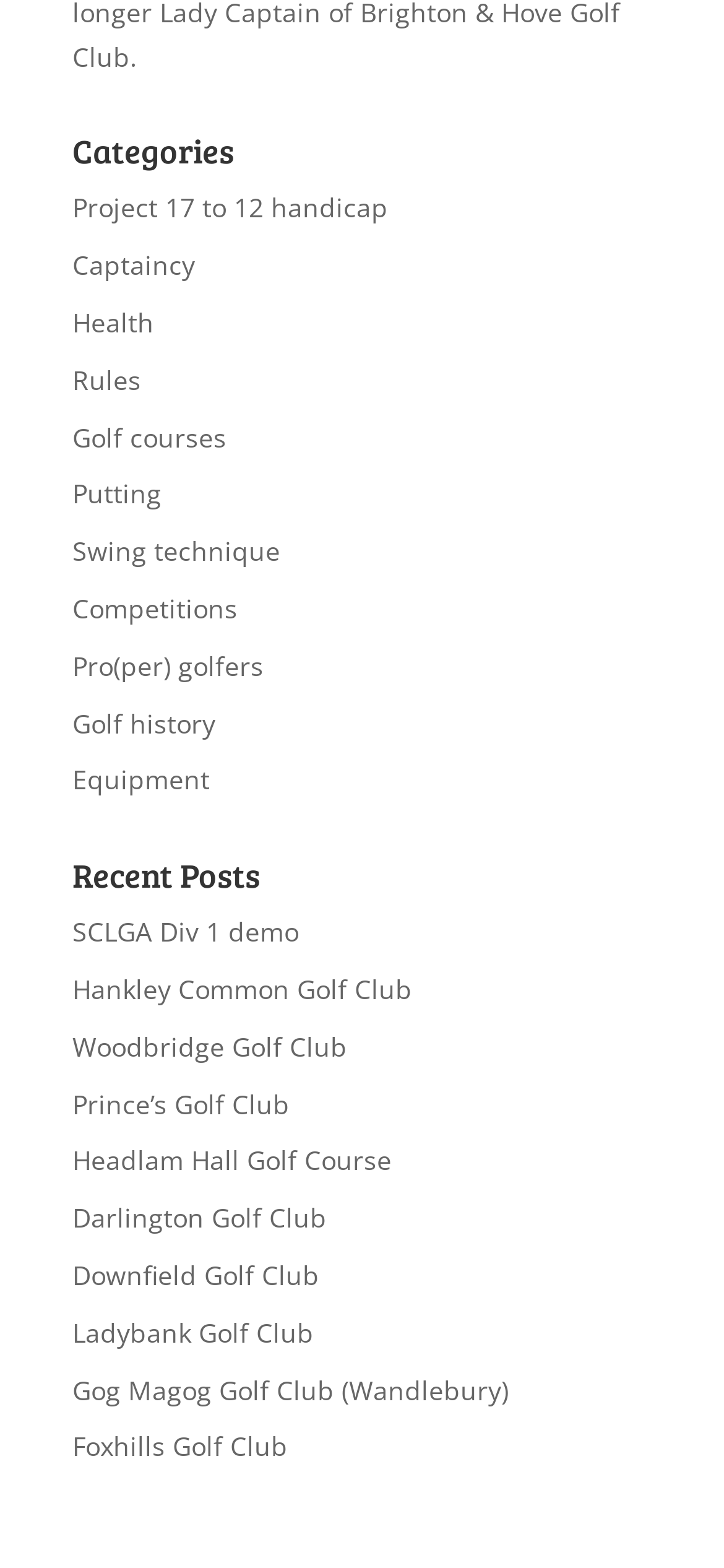Find the bounding box coordinates of the clickable area required to complete the following action: "View Project 17 to 12 handicap".

[0.1, 0.121, 0.536, 0.144]